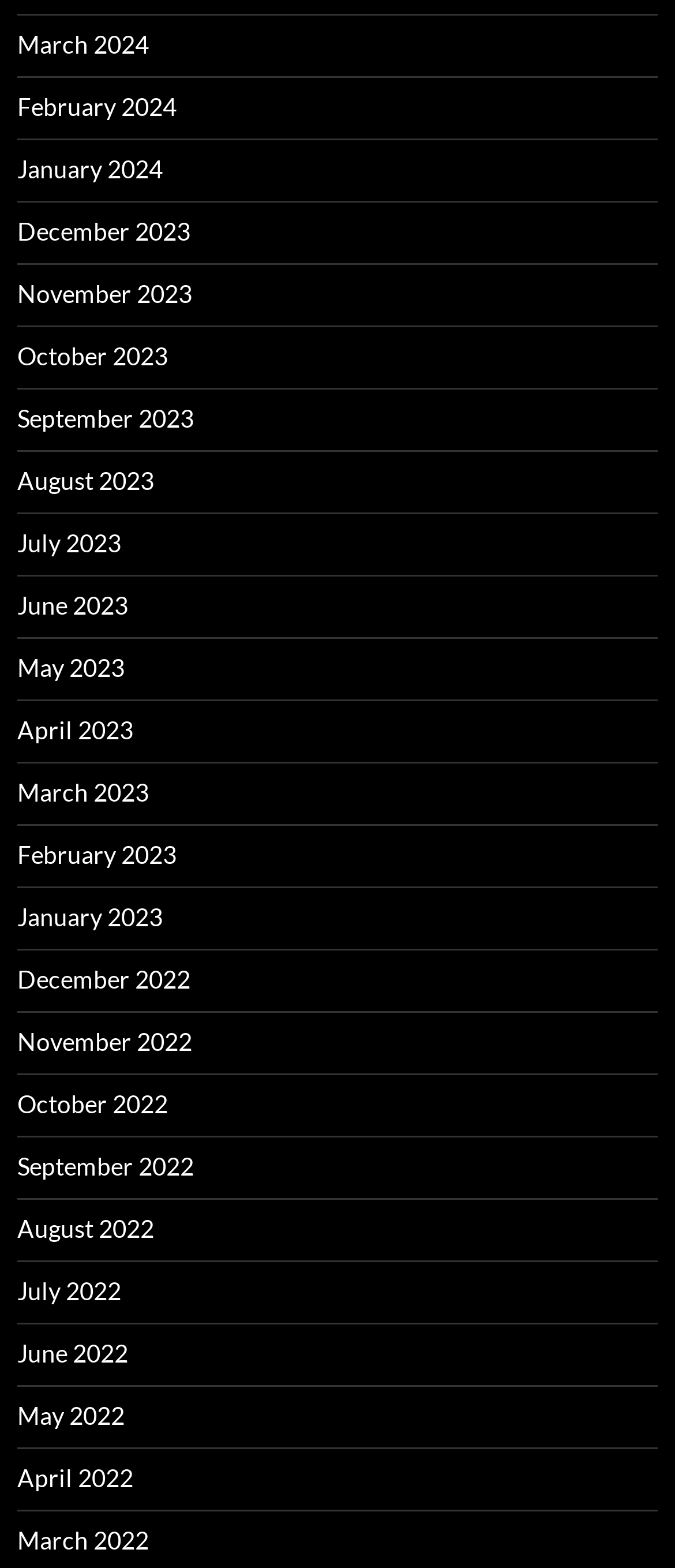Consider the image and give a detailed and elaborate answer to the question: 
What are the links on the webpage?

The webpage contains a list of links with month and year combinations, such as 'March 2024', 'February 2024', and so on, which suggests that the webpage is related to archiving or organizing content by date.